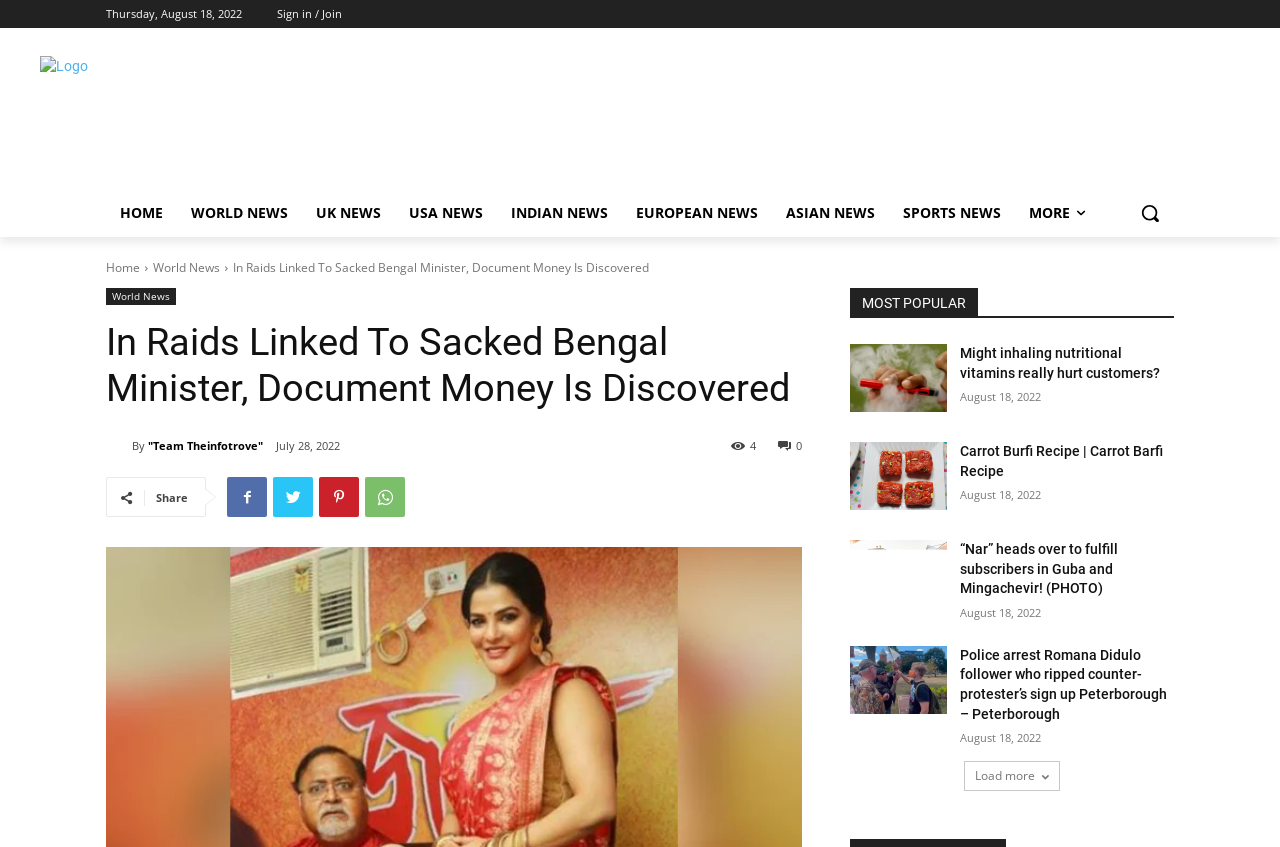Describe all visible elements and their arrangement on the webpage.

This webpage appears to be a news article page. At the top, there is a logo on the left and a sign-in/join link on the right. Below the logo, there are several navigation links, including "HOME", "WORLD NEWS", "UK NEWS", "USA NEWS", "INDIAN NEWS", "EUROPEAN NEWS", "ASIAN NEWS", and "SPORTS NEWS". 

On the top-right corner, there is a search button with a magnifying glass icon. Below the navigation links, there is a headline that reads "In Raids Linked To Sacked Bengal Minister, Document Money Is Discovered". 

To the right of the headline, there is a link to the author, "Team Theinfotrove", accompanied by a small image. Below the author link, there is a timestamp indicating the article was published on July 28, 2022. 

Further down, there are several social media sharing links, including Facebook, Twitter, and LinkedIn. Below these links, there is a section titled "MOST POPULAR" that lists several news articles, each with a headline, a link, and a timestamp. The articles are arranged in a vertical list, with the most recent ones at the top. 

Each article has a heading, a link, and a timestamp indicating when it was published. The timestamps are all from August 18, 2022. At the bottom of the page, there is a "Load more" button that allows users to load additional articles.